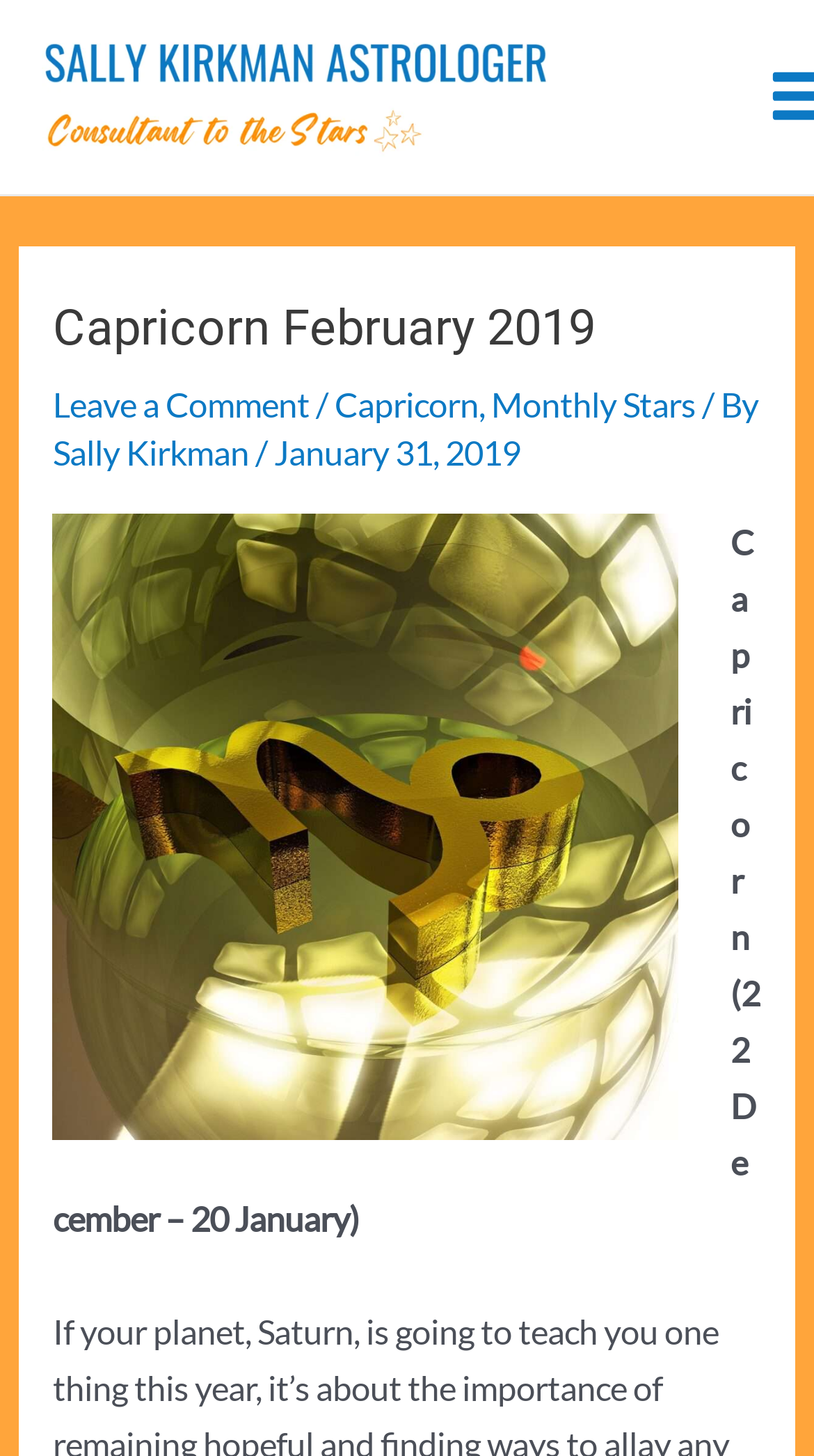What is the date range for Capricorn?
Could you answer the question in a detailed manner, providing as much information as possible?

The date range for Capricorn is from 22 December to 20 January, which is mentioned in the static text 'Capricorn (22 December – 20 January)'.